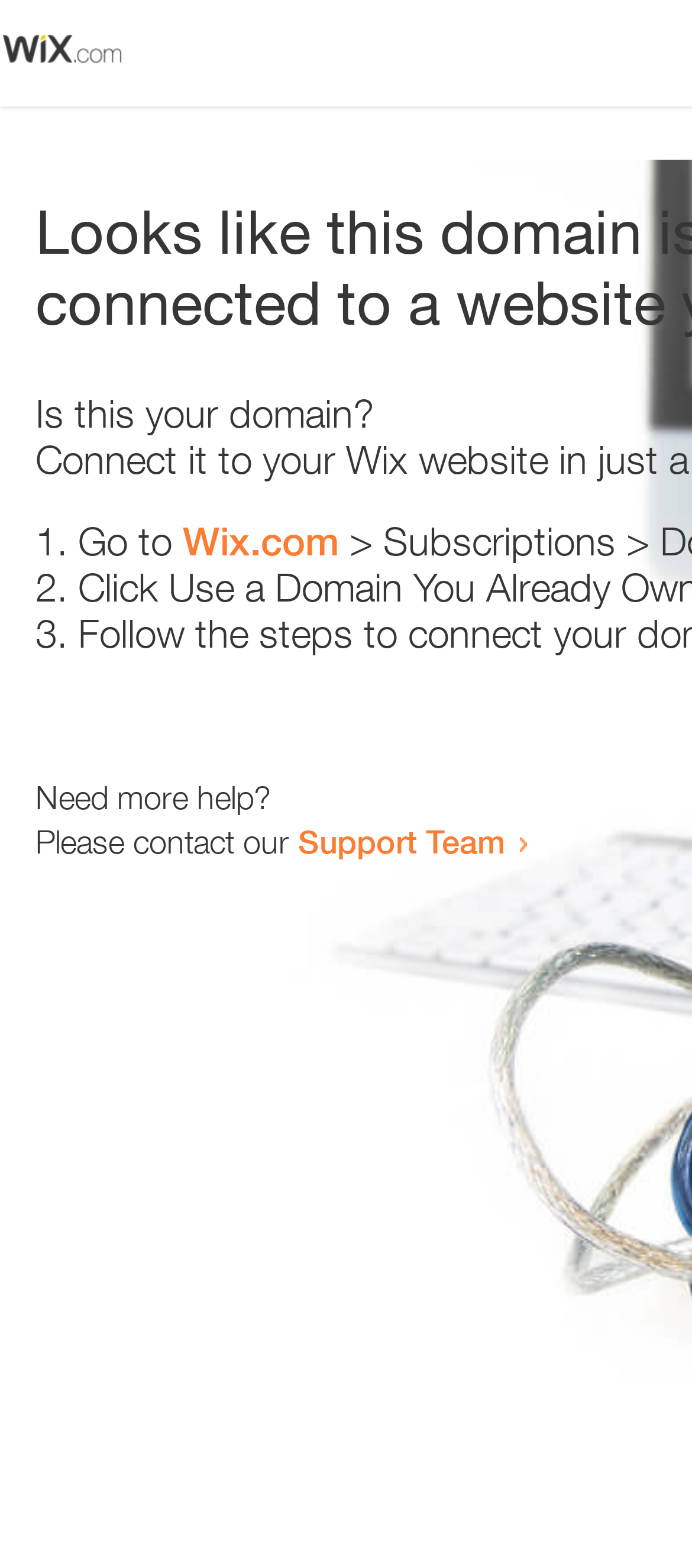Please reply to the following question with a single word or a short phrase:
How many list markers are present?

3